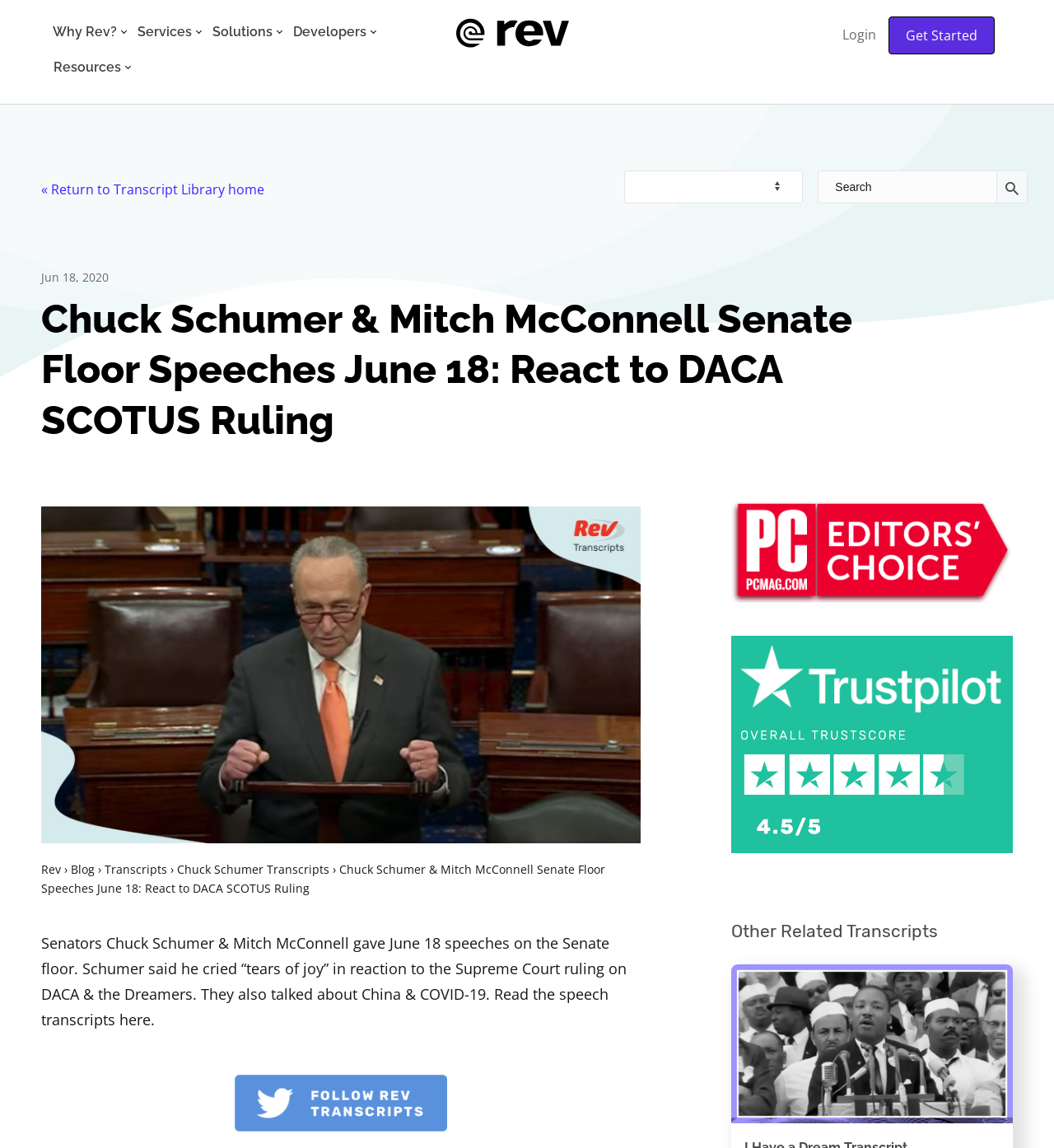What is the date of the Senate floor speeches?
Please respond to the question with a detailed and well-explained answer.

I found the date by looking at the StaticText element with the text 'Jun 18, 2020' located at the top of the webpage.